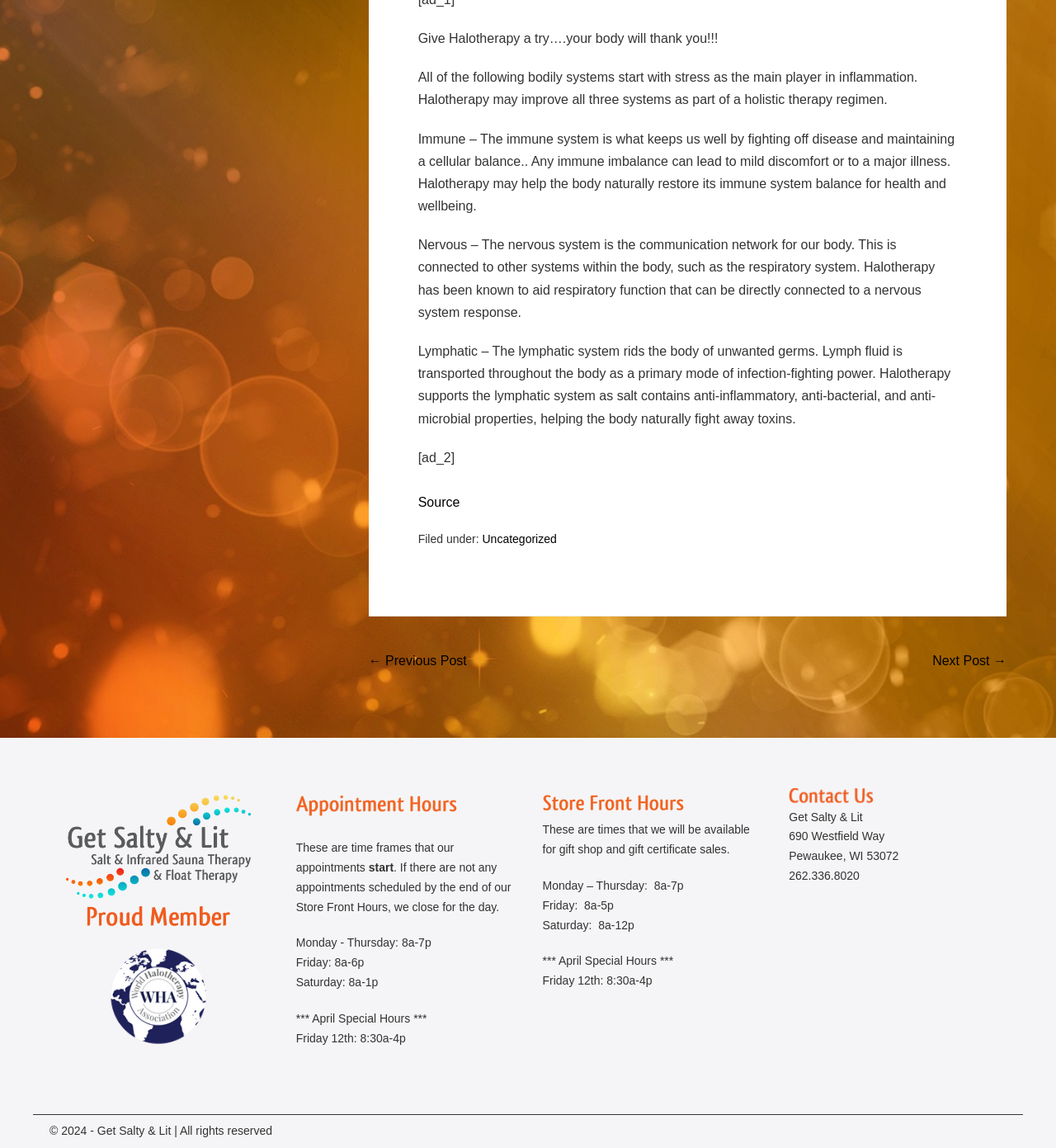Extract the bounding box coordinates for the described element: "Next Post →". The coordinates should be represented as four float numbers between 0 and 1: [left, top, right, bottom].

[0.883, 0.569, 0.953, 0.582]